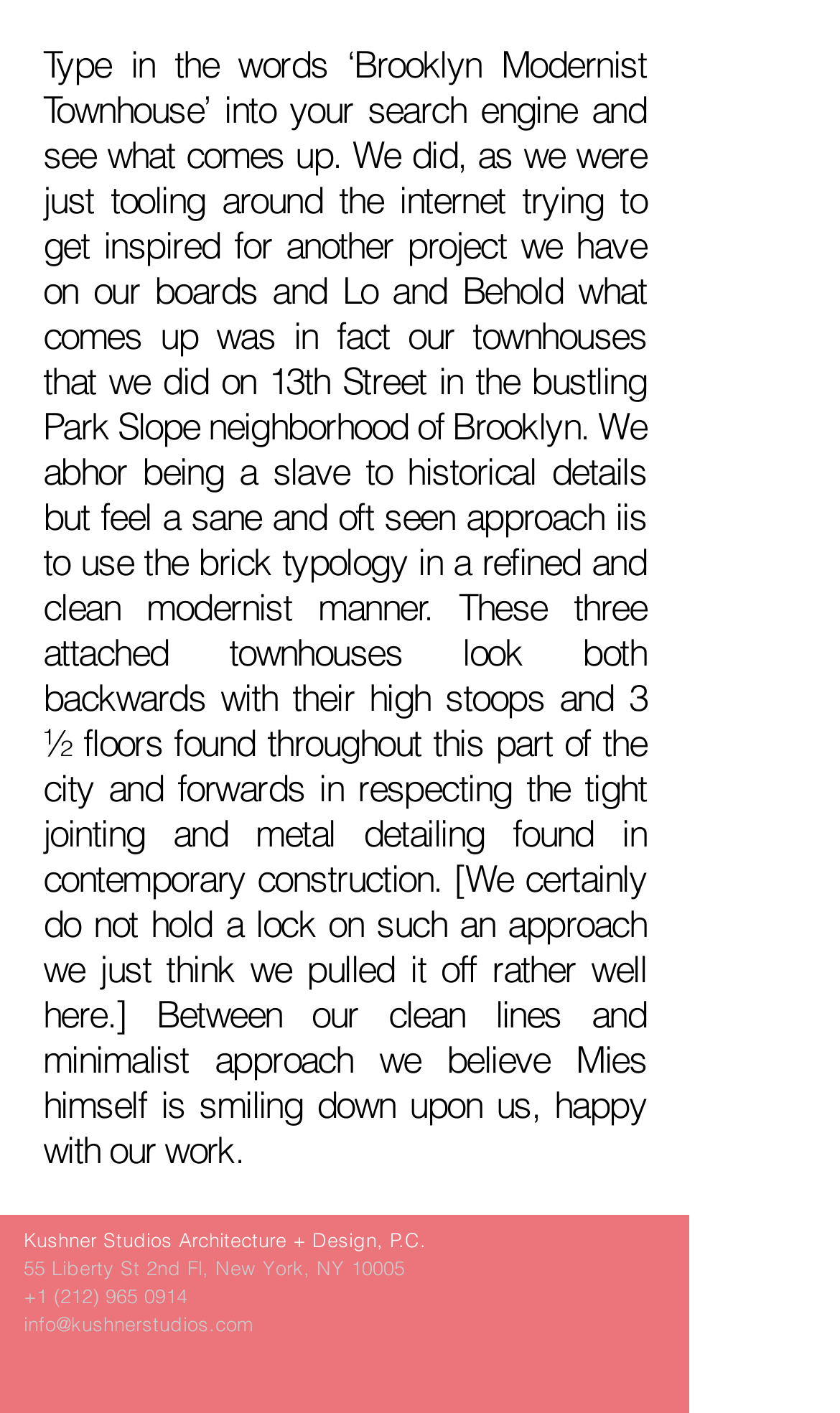What is the location of the firm?
Please look at the screenshot and answer using one word or phrase.

New York, NY 10005